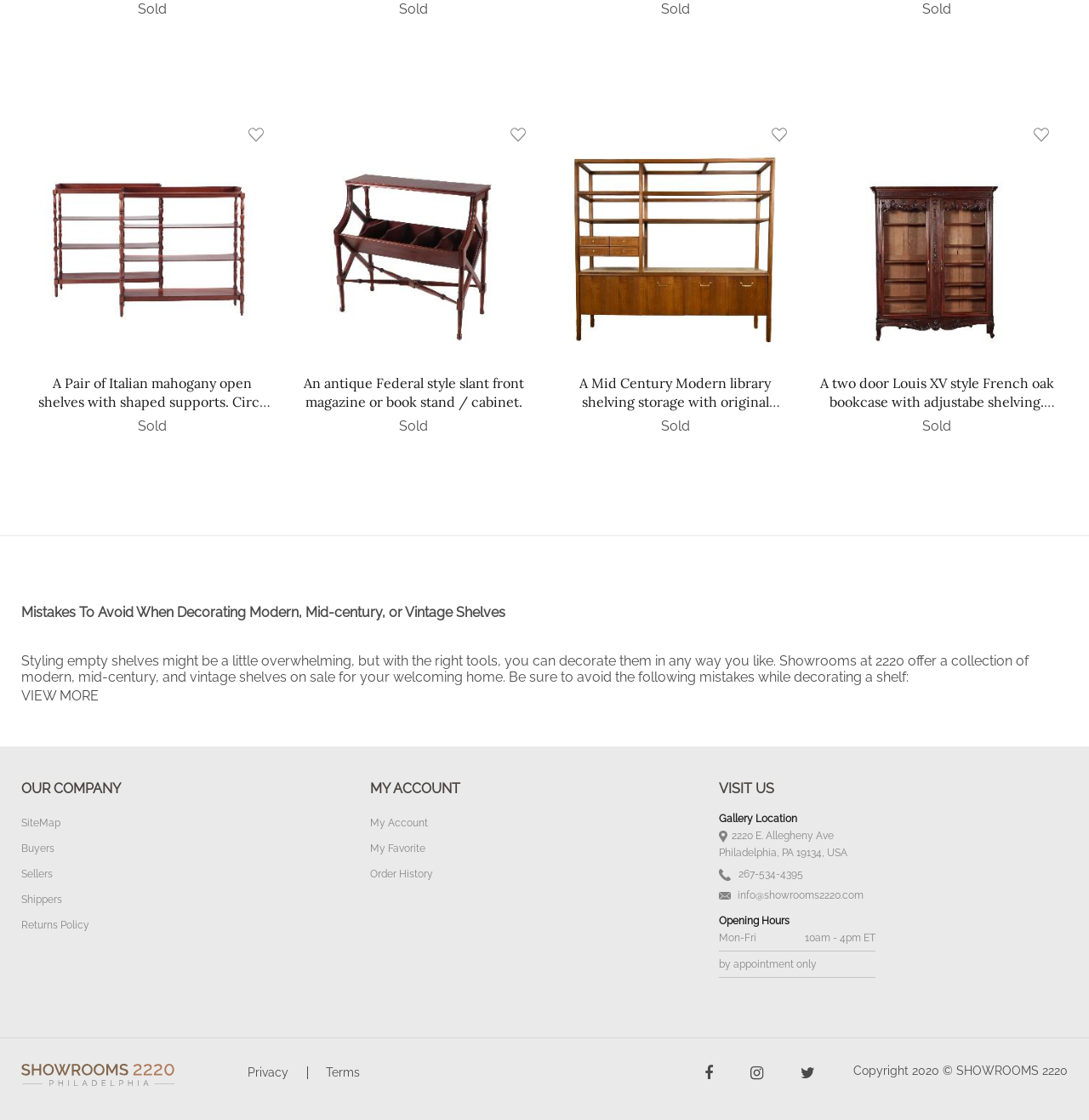Determine the bounding box coordinates for the clickable element to execute this instruction: "Read about mistakes to avoid when decorating modern, mid-century, or vintage shelves". Provide the coordinates as four float numbers between 0 and 1, i.e., [left, top, right, bottom].

[0.02, 0.54, 0.98, 0.554]